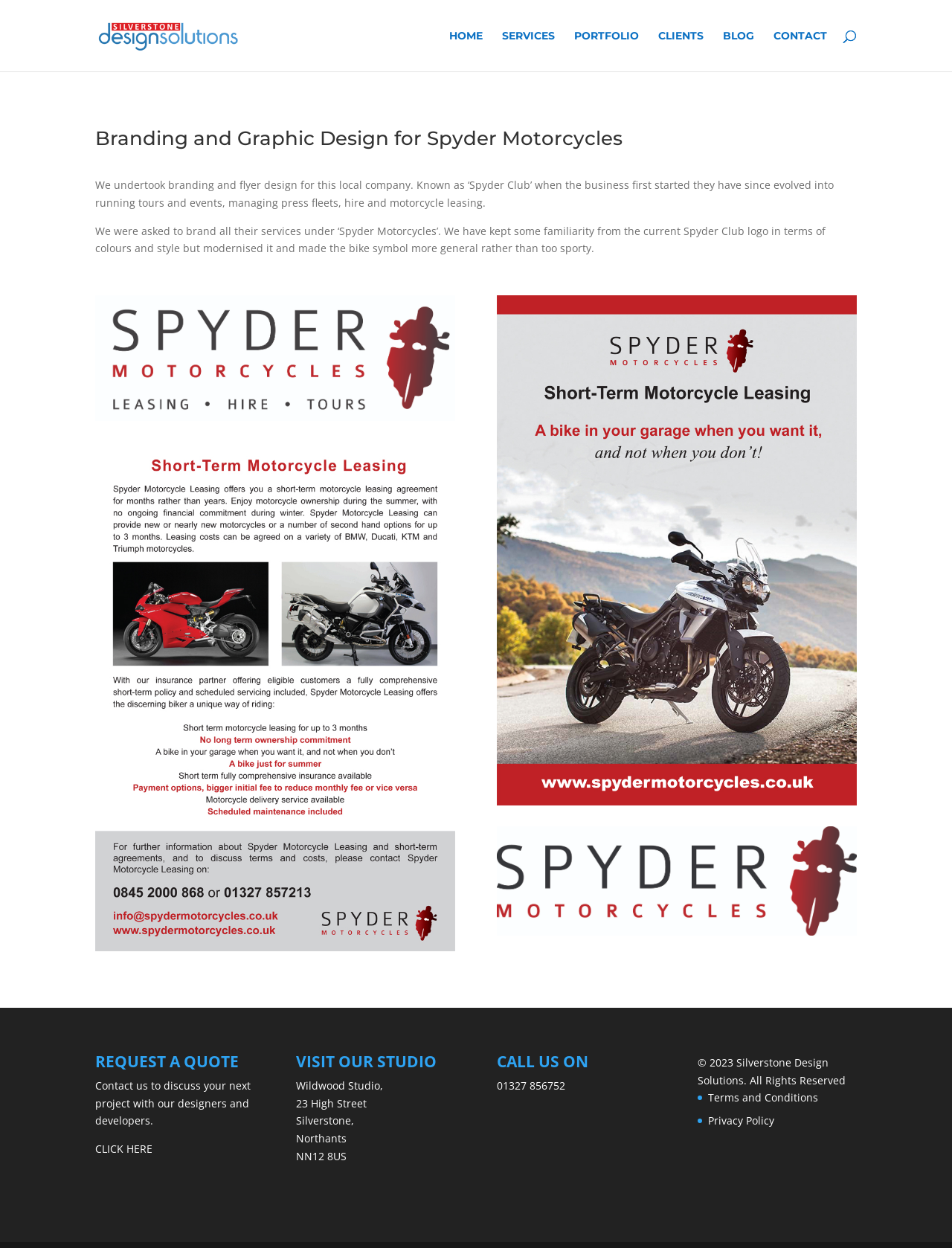Can you find the bounding box coordinates for the element that needs to be clicked to execute this instruction: "read the terms and conditions"? The coordinates should be given as four float numbers between 0 and 1, i.e., [left, top, right, bottom].

[0.744, 0.874, 0.86, 0.885]